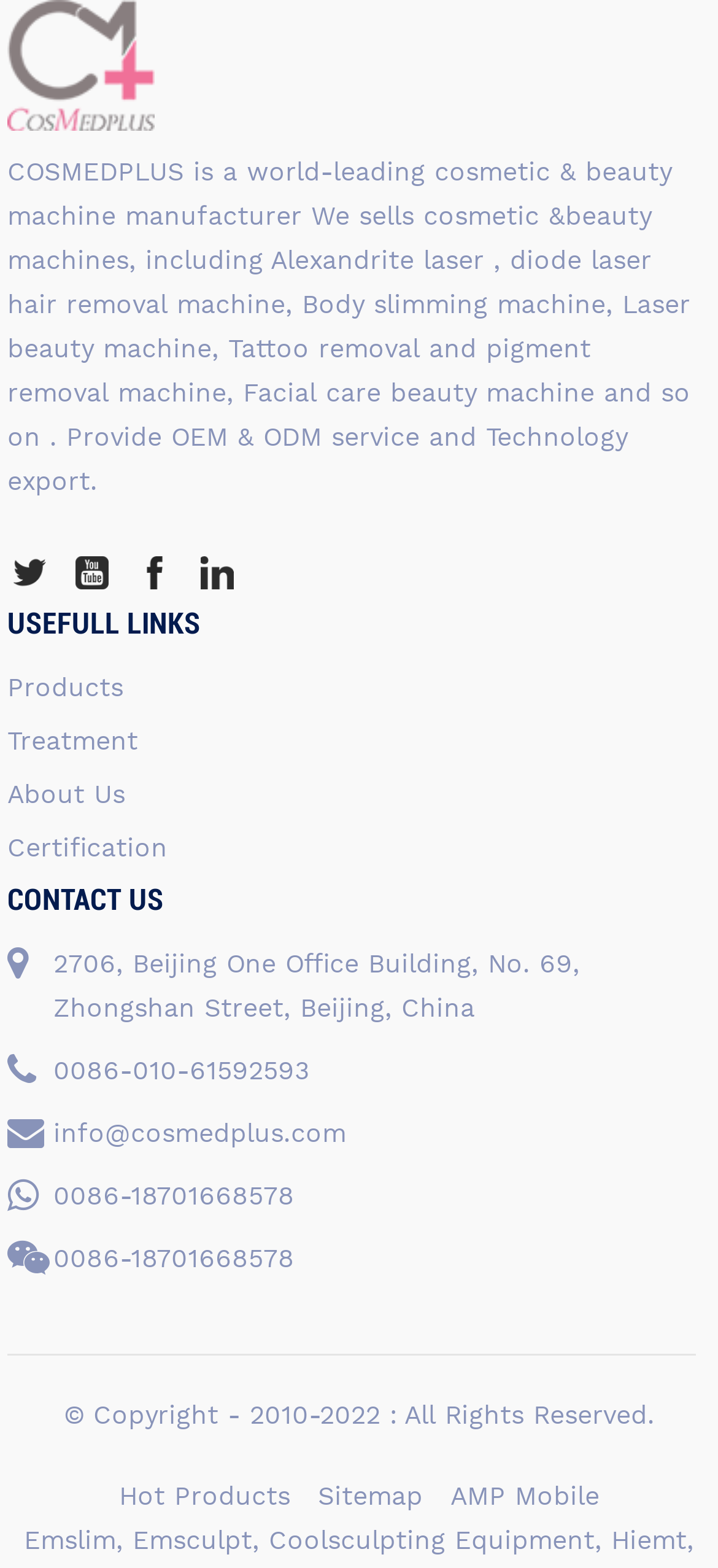Please specify the bounding box coordinates of the region to click in order to perform the following instruction: "Visit About Us page".

[0.01, 0.492, 0.97, 0.52]